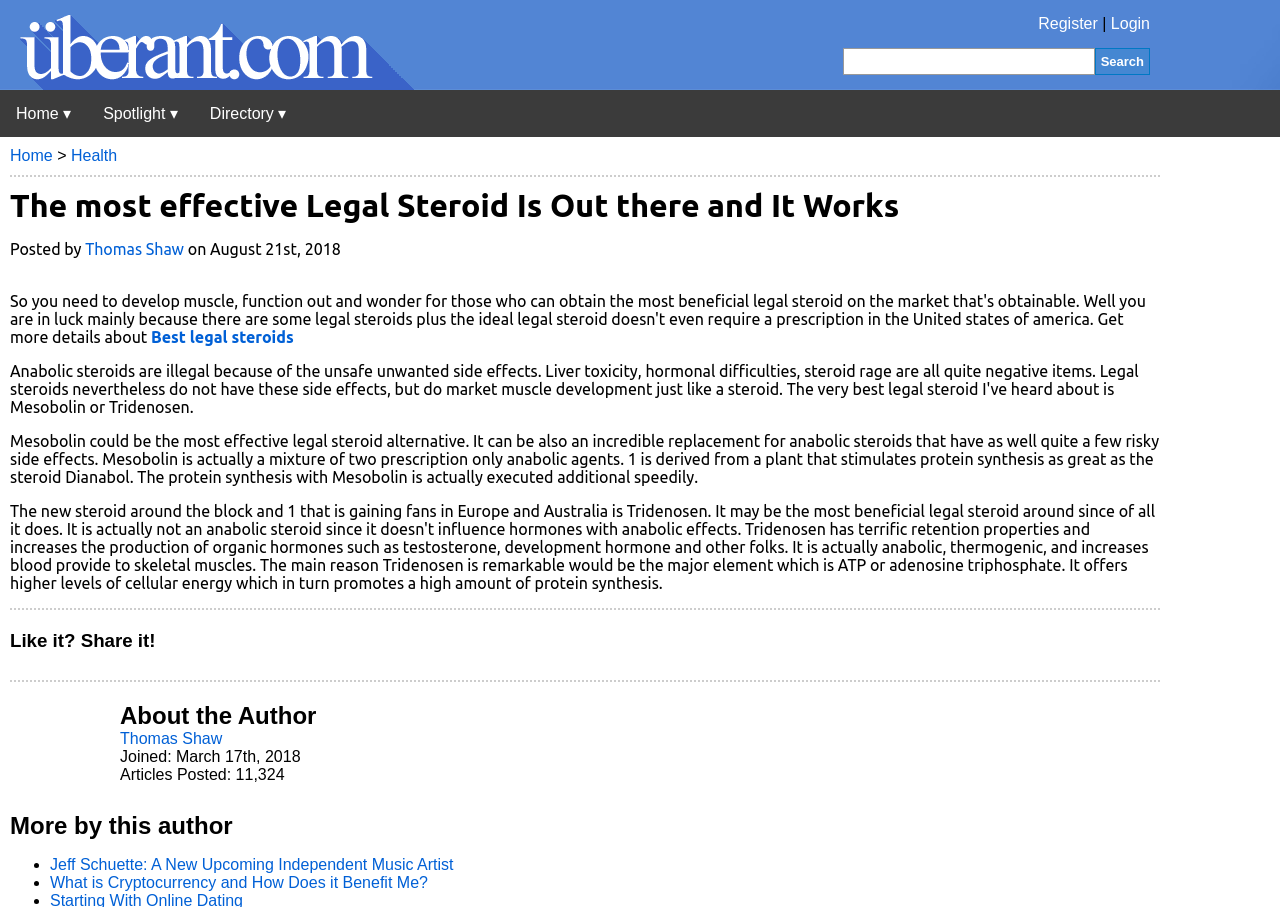Find the bounding box coordinates of the element to click in order to complete this instruction: "Search for something". The bounding box coordinates must be four float numbers between 0 and 1, denoted as [left, top, right, bottom].

[0.855, 0.053, 0.898, 0.083]